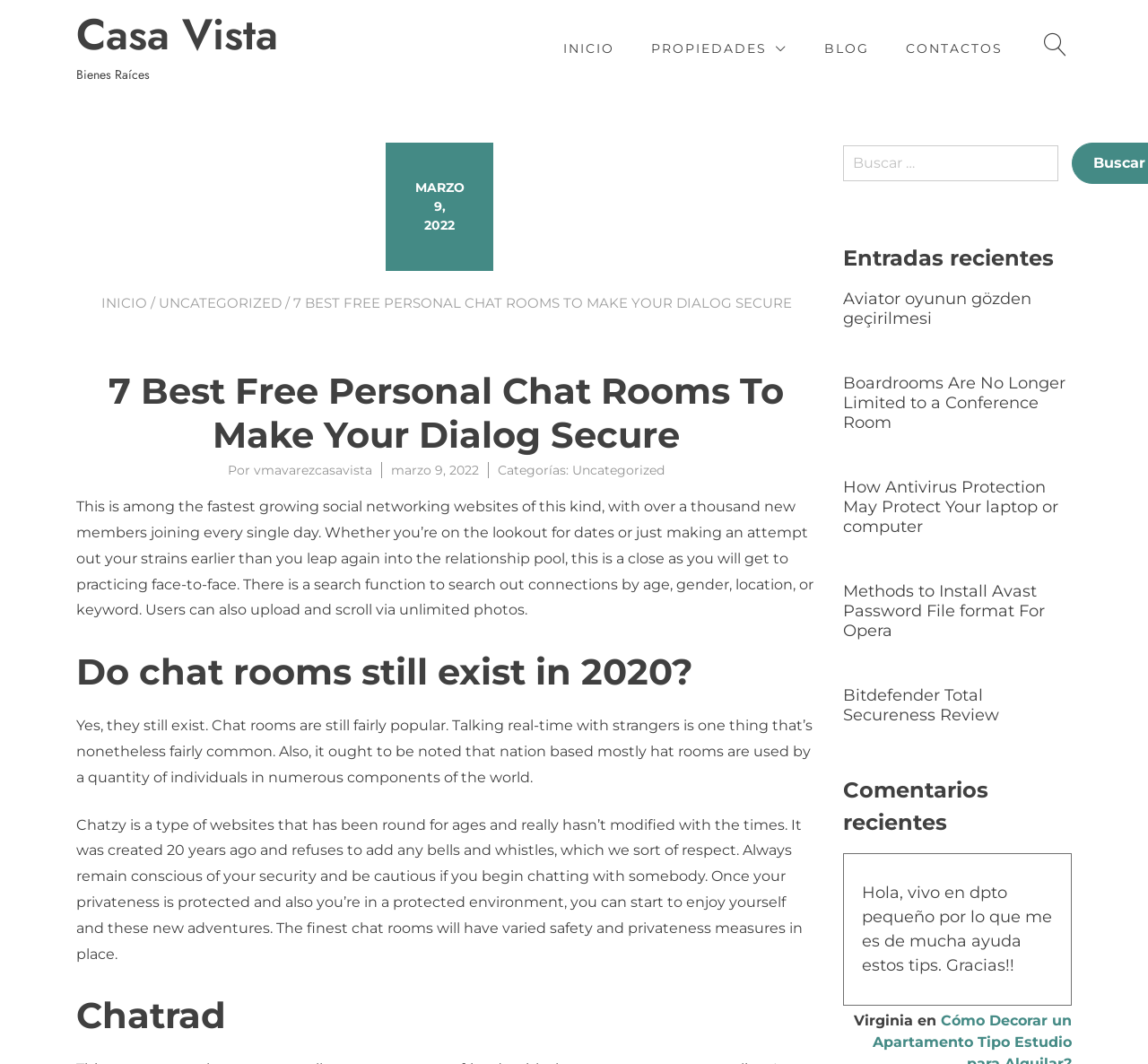Please identify the bounding box coordinates of the area that needs to be clicked to fulfill the following instruction: "Click the 'Casa Vista' link."

[0.066, 0.013, 0.316, 0.053]